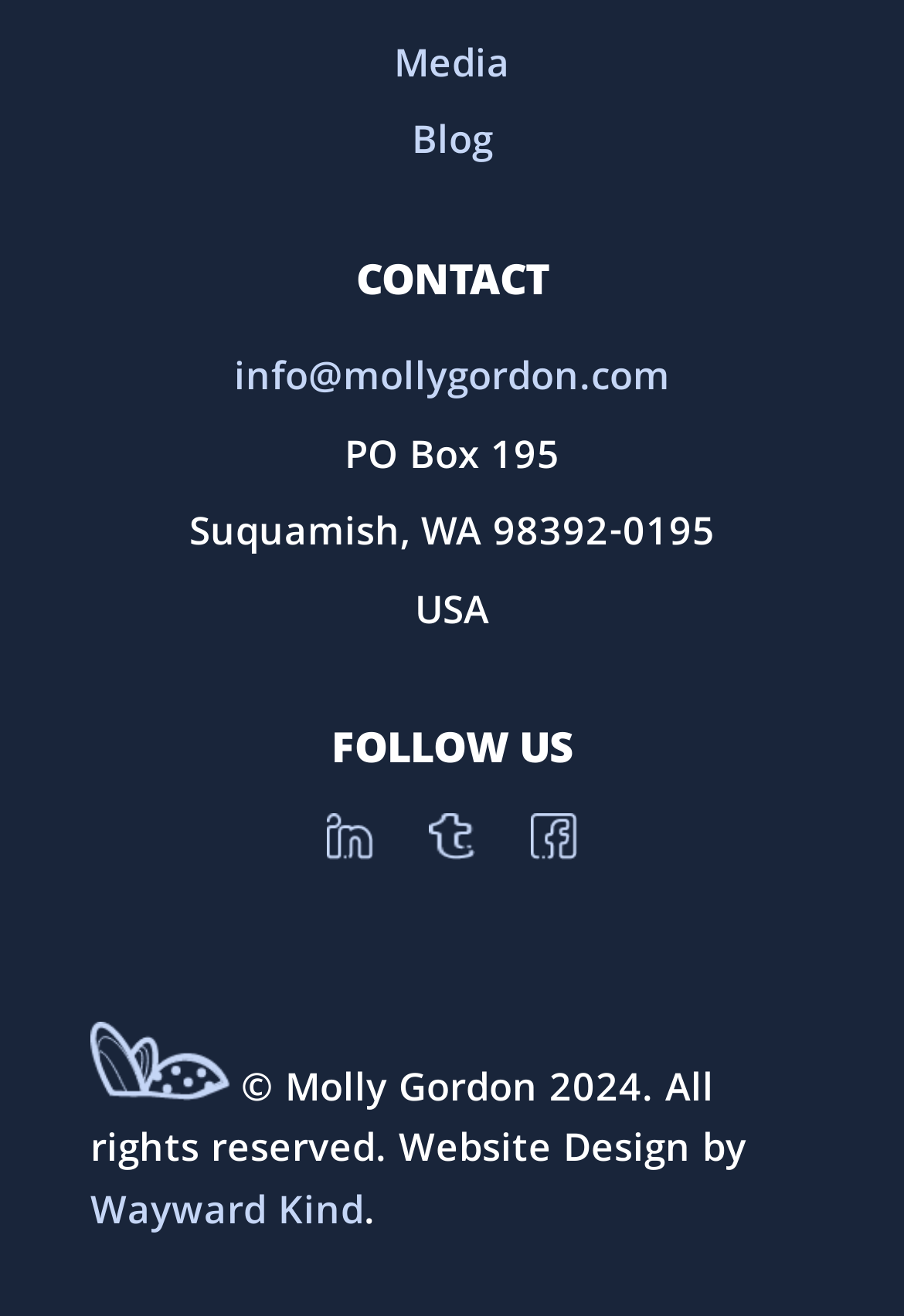Provide the bounding box coordinates for the UI element described in this sentence: "Wayward Kind". The coordinates should be four float values between 0 and 1, i.e., [left, top, right, bottom].

[0.1, 0.897, 0.403, 0.948]